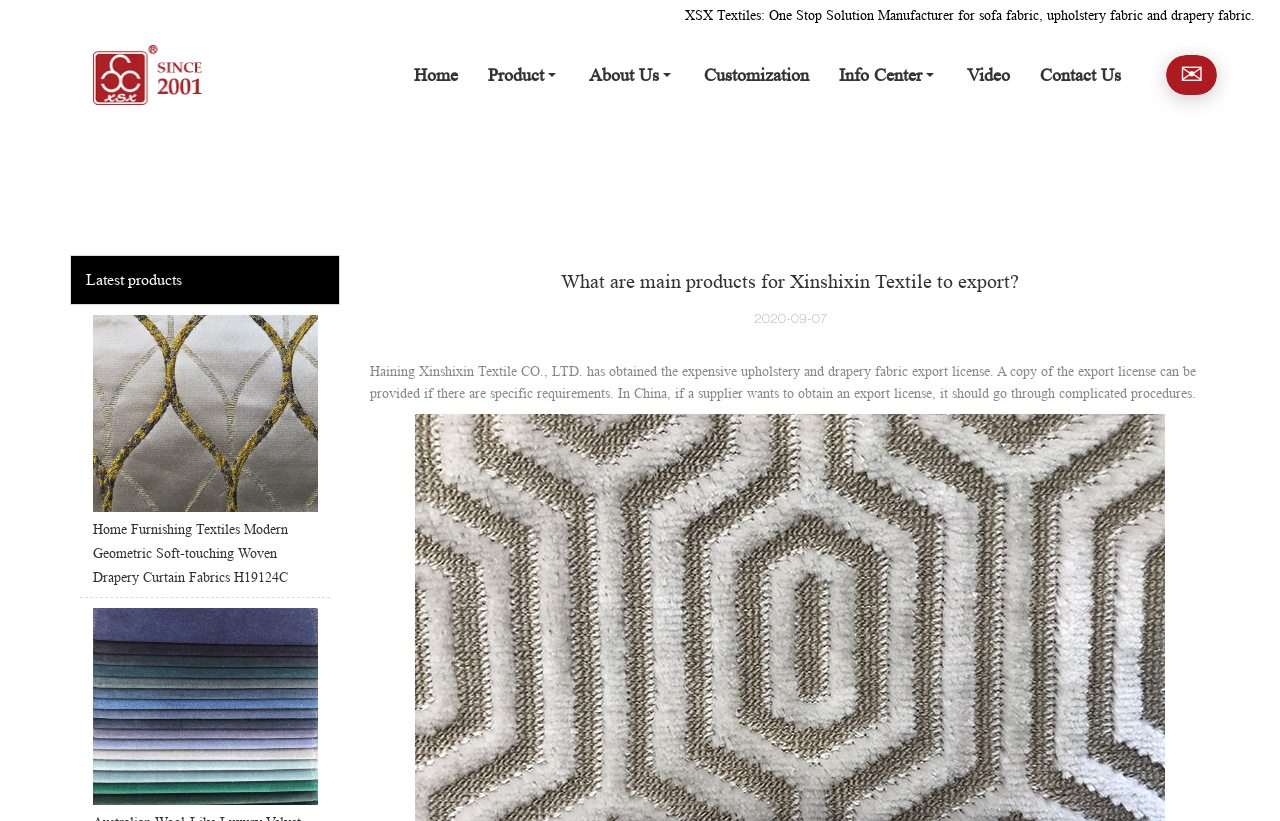Identify the bounding box coordinates of the specific part of the webpage to click to complete this instruction: "Click the logo".

[0.01, 0.055, 0.205, 0.128]